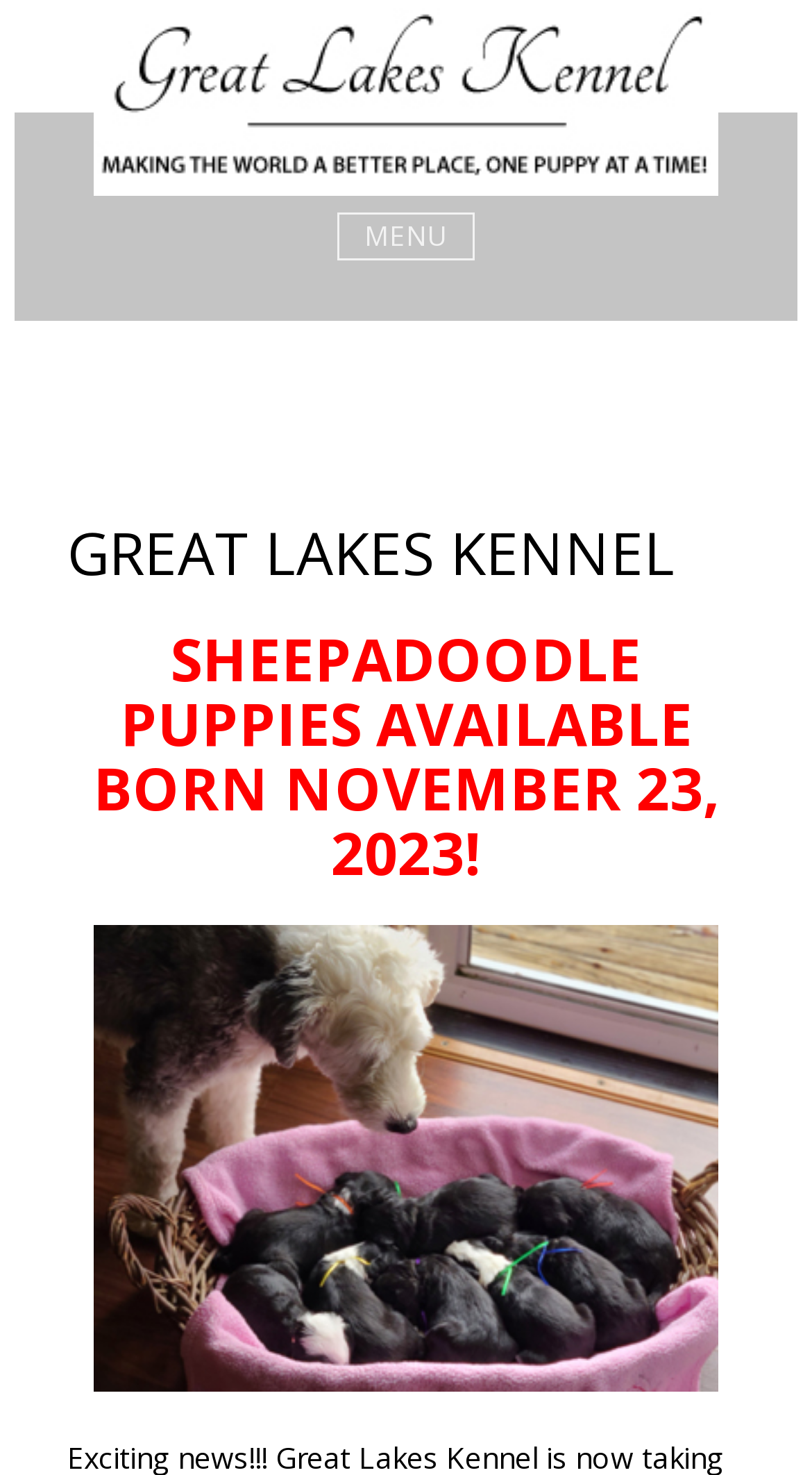Is there a menu button on the page?
Answer the question with a single word or phrase by looking at the picture.

Yes